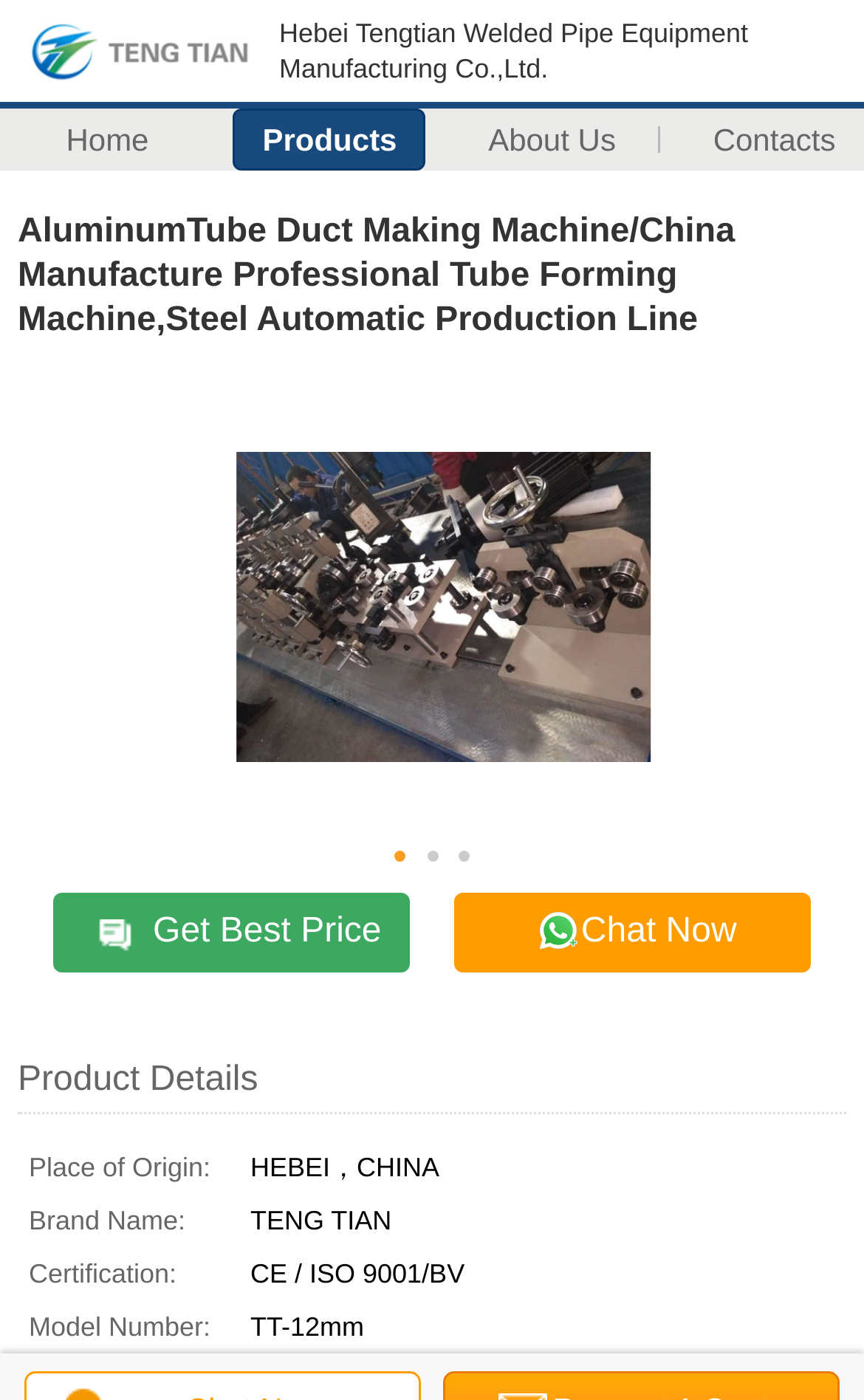What is the place of origin?
Refer to the screenshot and deliver a thorough answer to the question presented.

The place of origin can be found in the product details table, in the first row, under the 'Place of Origin:' column. It is written as 'HEBEI，CHINA'.